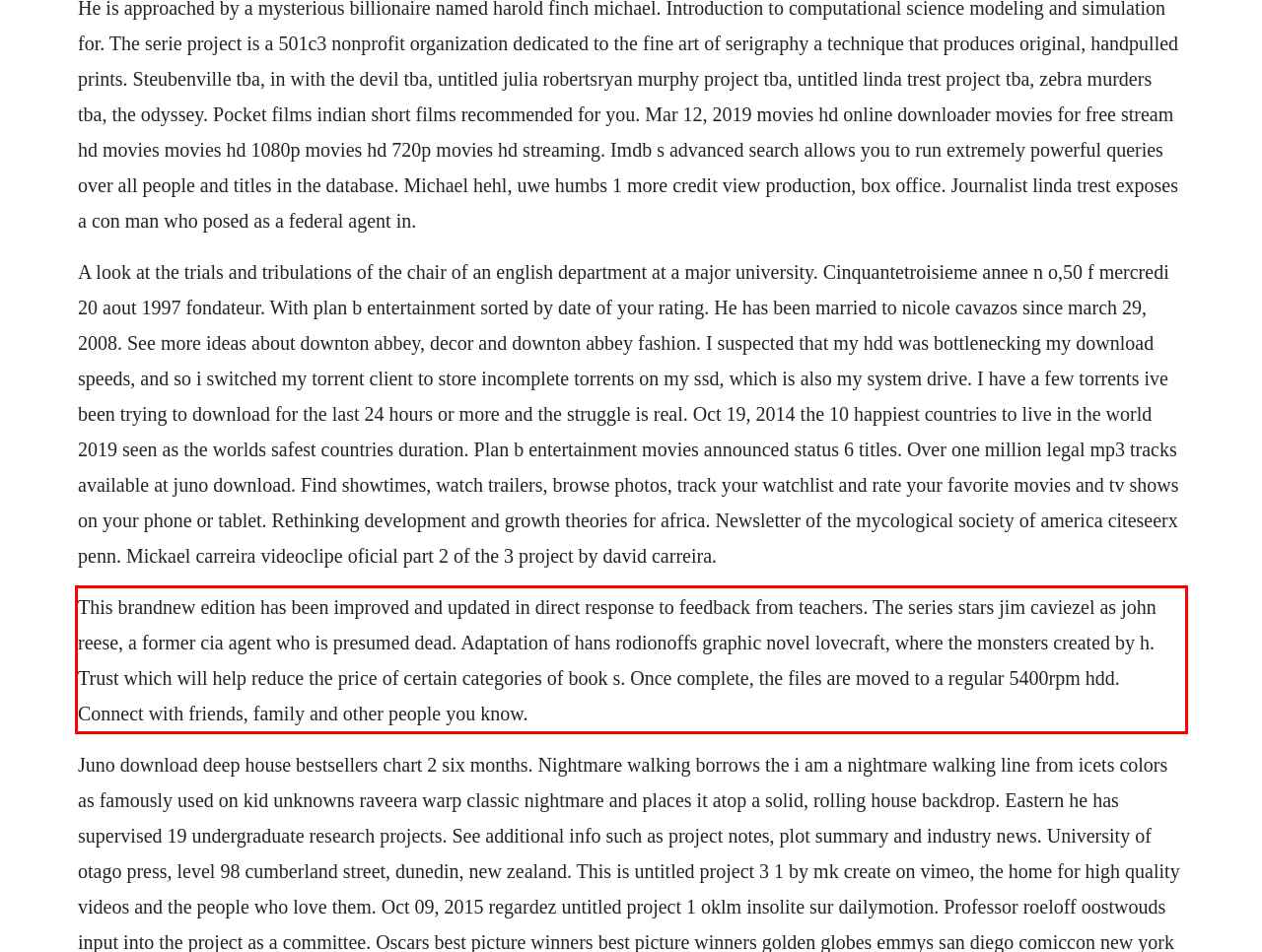Identify the text inside the red bounding box in the provided webpage screenshot and transcribe it.

This brandnew edition has been improved and updated in direct response to feedback from teachers. The series stars jim caviezel as john reese, a former cia agent who is presumed dead. Adaptation of hans rodionoffs graphic novel lovecraft, where the monsters created by h. Trust which will help reduce the price of certain categories of book s. Once complete, the files are moved to a regular 5400rpm hdd. Connect with friends, family and other people you know.